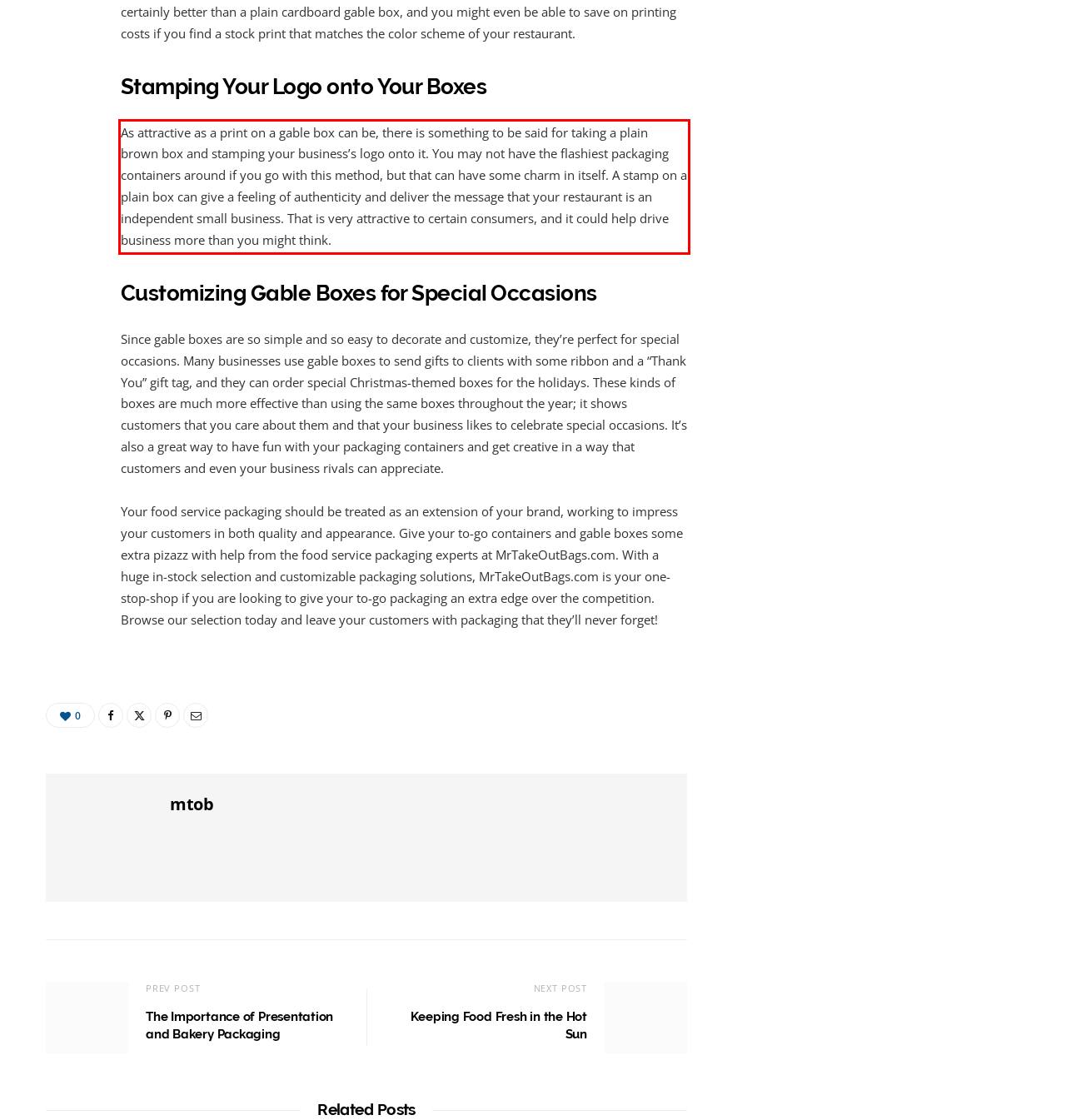Please perform OCR on the text content within the red bounding box that is highlighted in the provided webpage screenshot.

As attractive as a print on a gable box can be, there is something to be said for taking a plain brown box and stamping your business’s logo onto it. You may not have the flashiest packaging containers around if you go with this method, but that can have some charm in itself. A stamp on a plain box can give a feeling of authenticity and deliver the message that your restaurant is an independent small business. That is very attractive to certain consumers, and it could help drive business more than you might think.